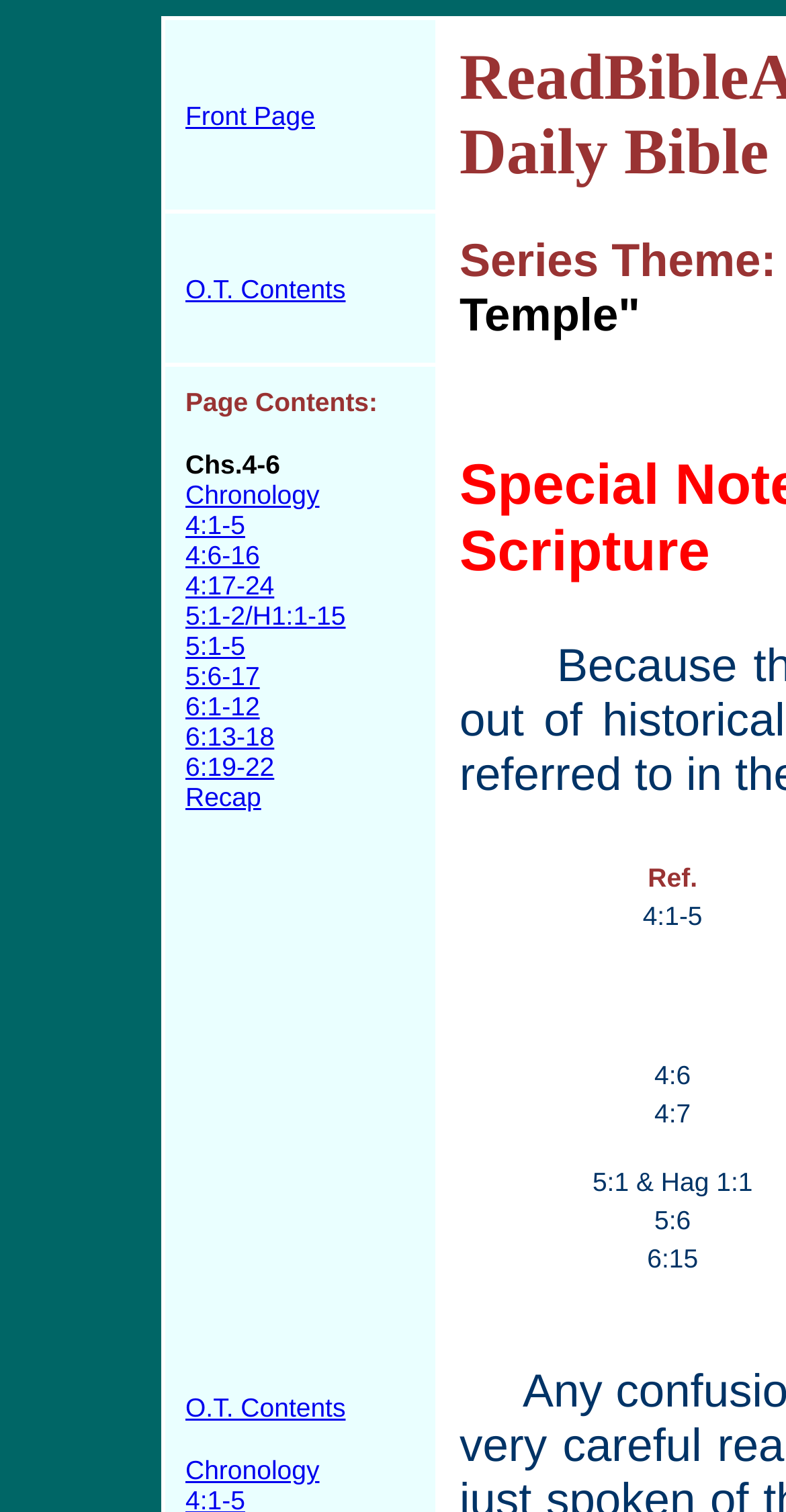Give a succinct answer to this question in a single word or phrase: 
How many grid cells are there on the webpage?

2